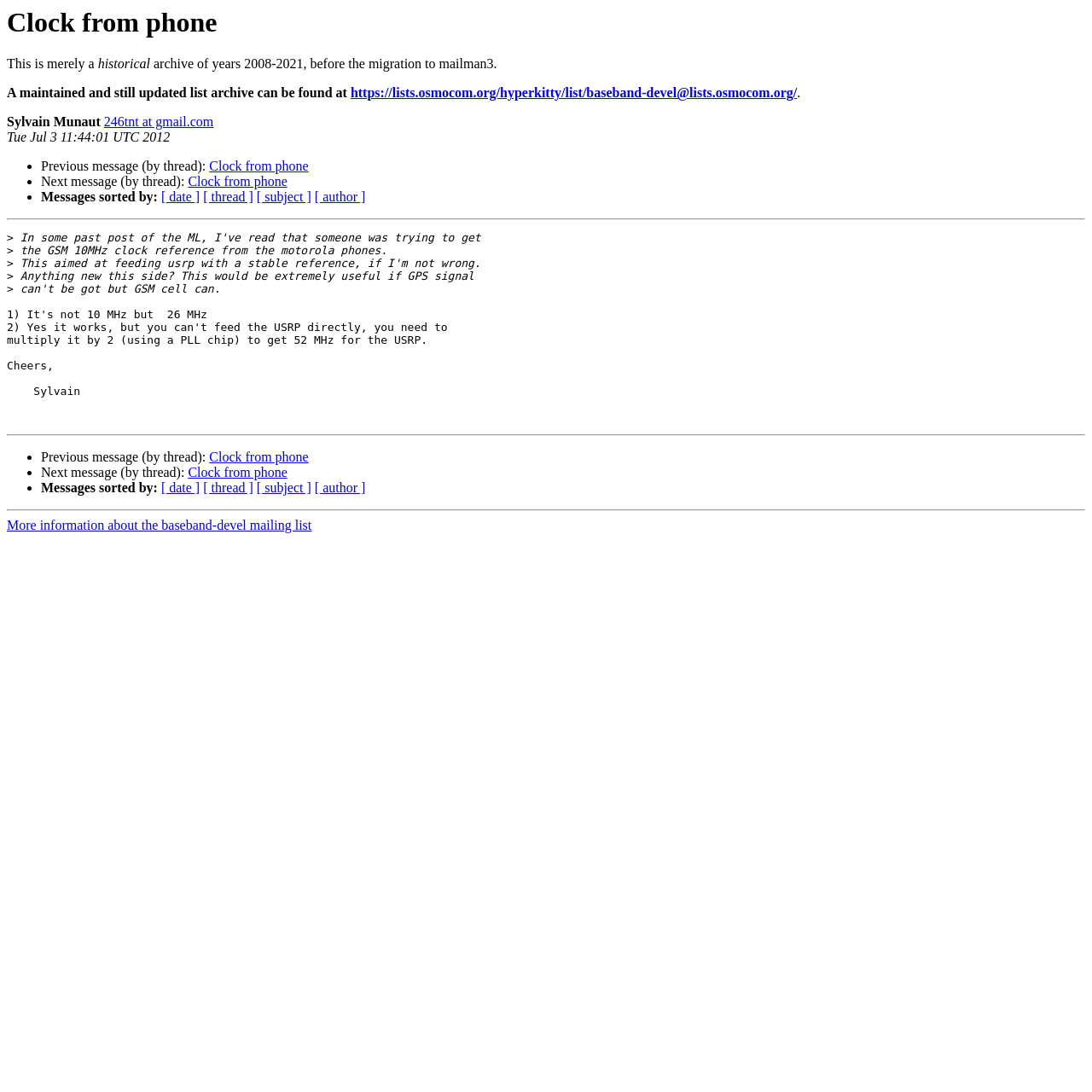Determine the bounding box coordinates of the clickable region to follow the instruction: "View previous message".

[0.192, 0.146, 0.283, 0.159]